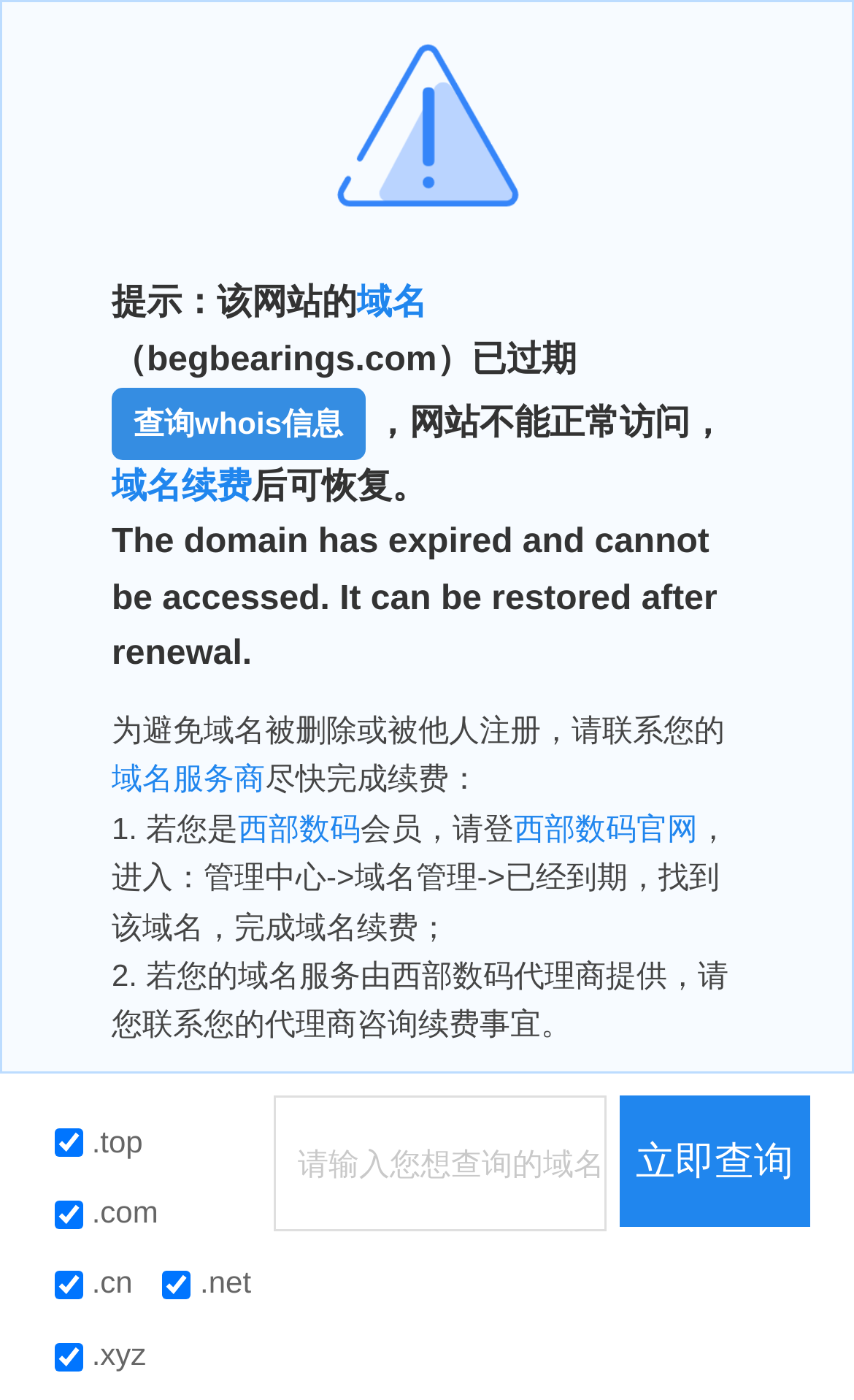Identify the bounding box coordinates of the element that should be clicked to fulfill this task: "click the '立即查询' button". The coordinates should be provided as four float numbers between 0 and 1, i.e., [left, top, right, bottom].

[0.724, 0.782, 0.949, 0.876]